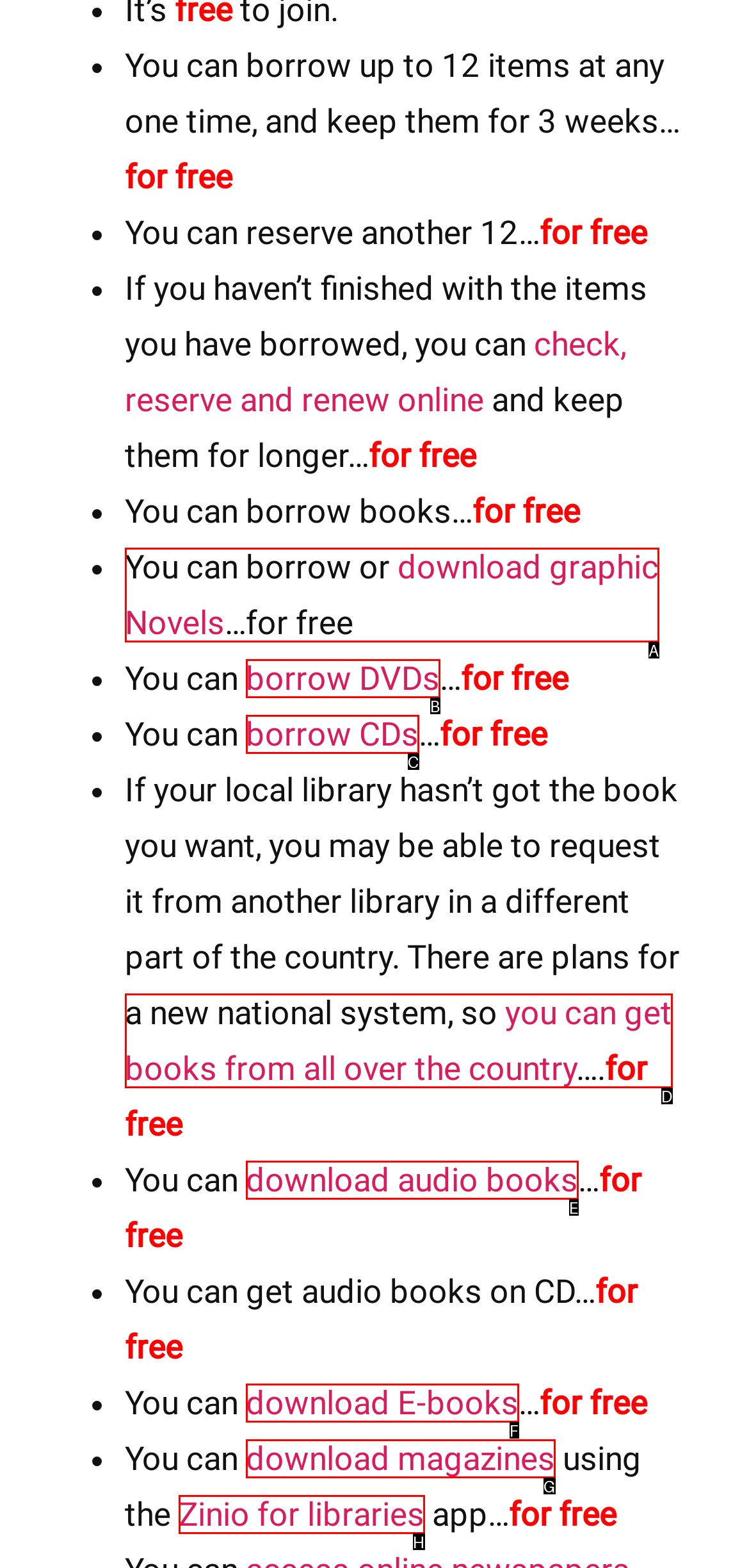With the description: download audio books, find the option that corresponds most closely and answer with its letter directly.

E